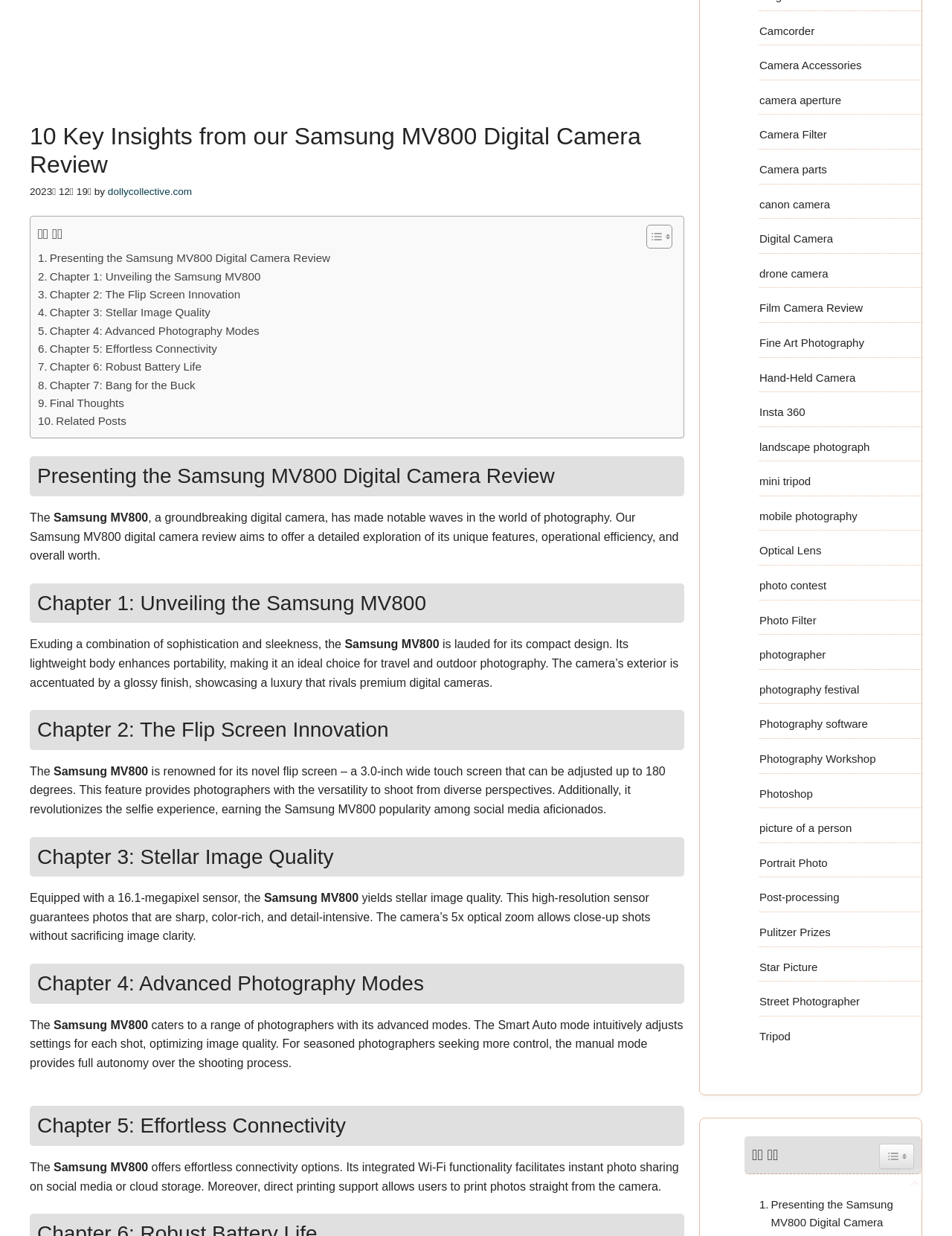Bounding box coordinates are specified in the format (top-left x, top-left y, bottom-right x, bottom-right y). All values are floating point numbers bounded between 0 and 1. Please provide the bounding box coordinate of the region this sentence describes: Chapter 6: Robust Battery Life

[0.04, 0.29, 0.212, 0.304]